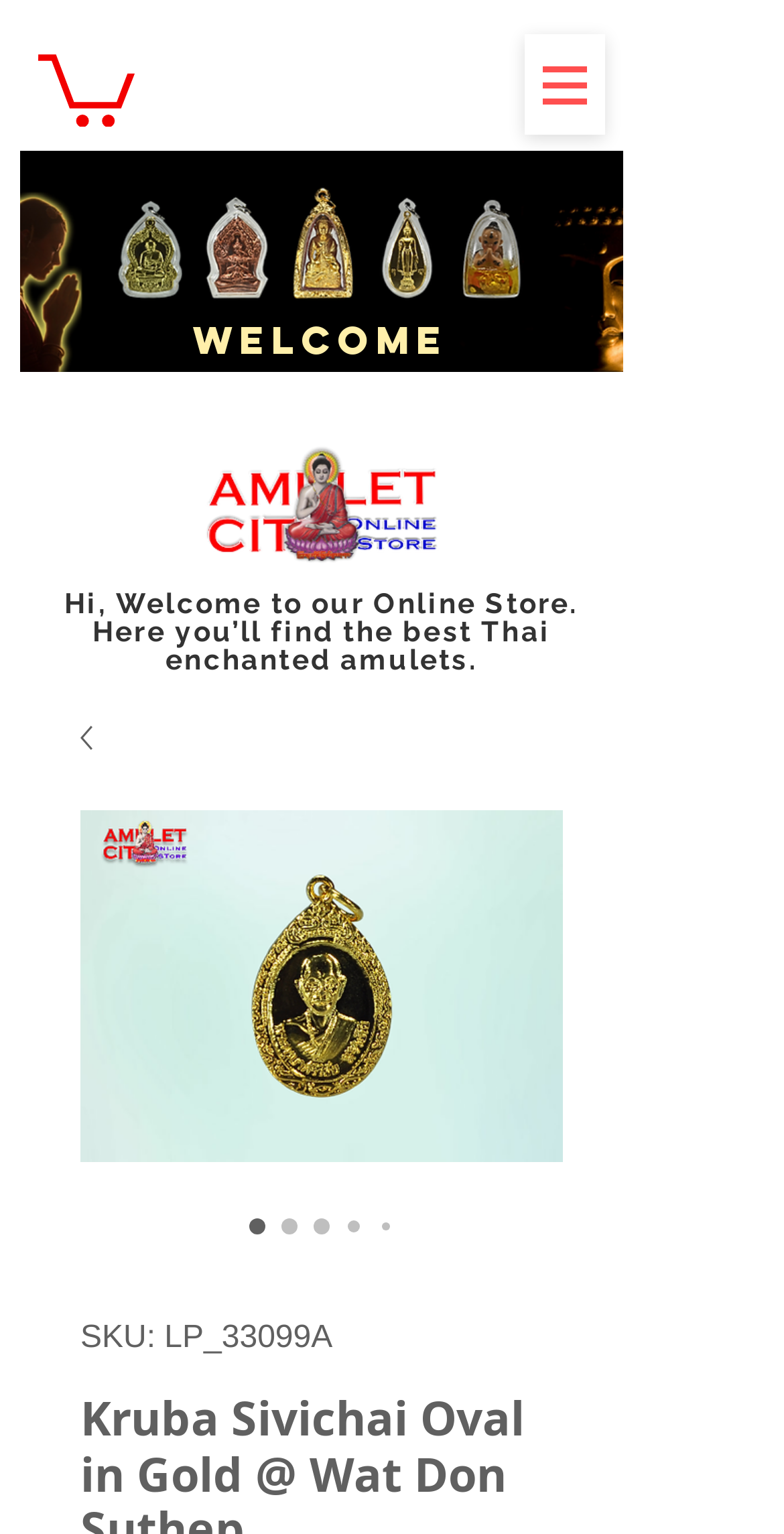Examine the screenshot and answer the question in as much detail as possible: What is the SKU of the amulet?

The SKU of the amulet can be found in the StaticText element which mentions 'SKU: LP_33099A'.